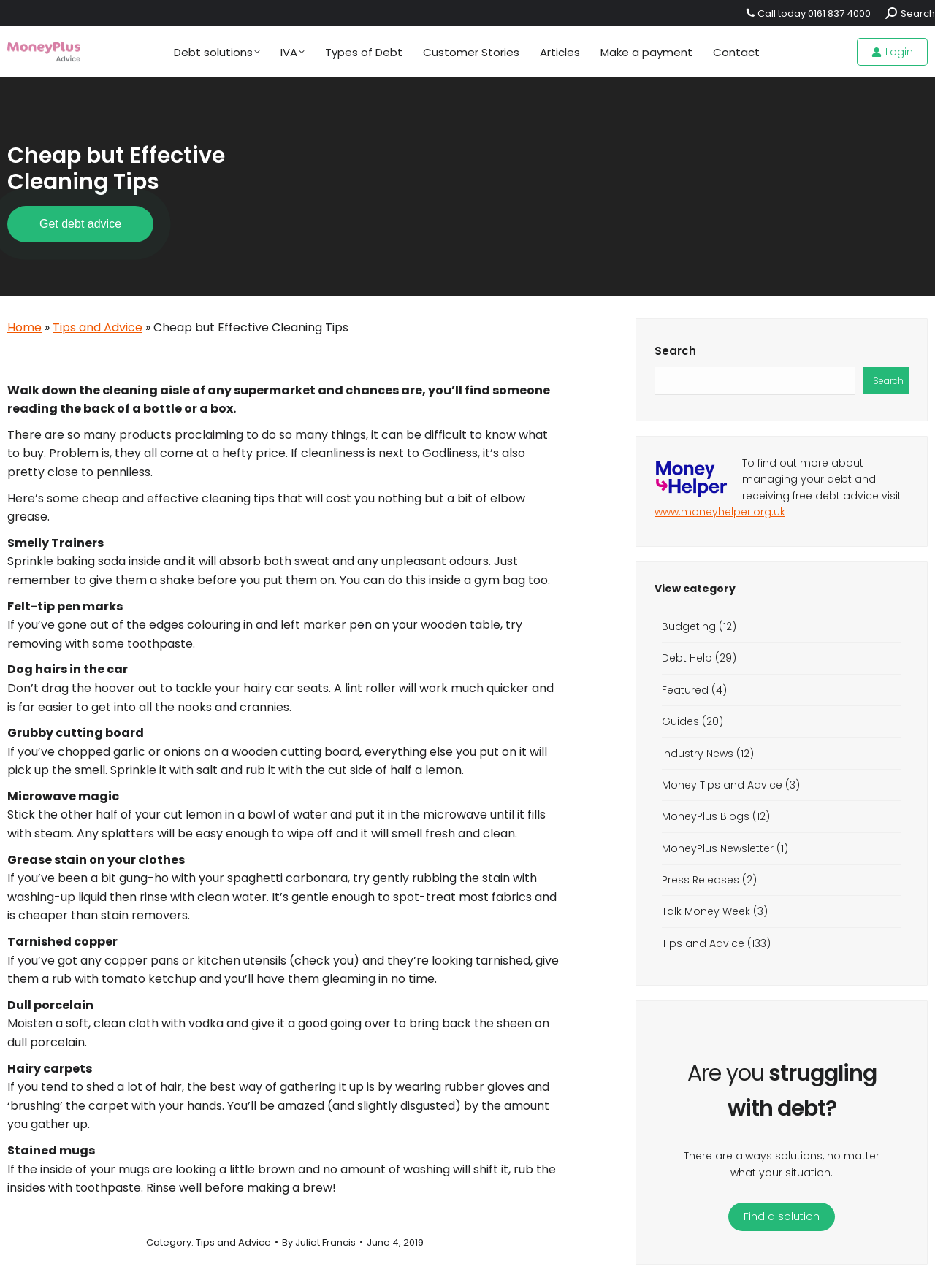Please identify the bounding box coordinates of where to click in order to follow the instruction: "View Annona details".

None